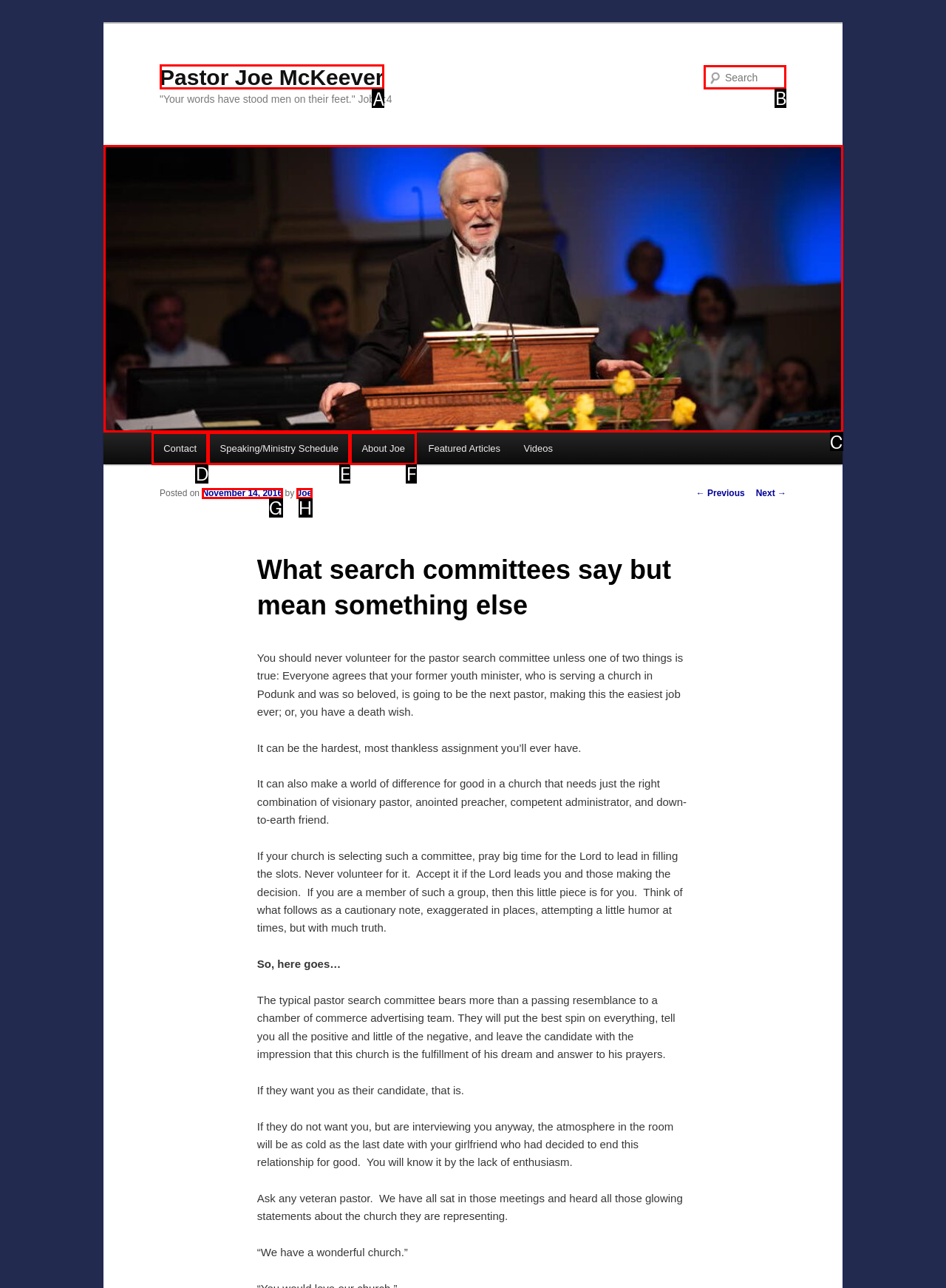To execute the task: Search for something, which one of the highlighted HTML elements should be clicked? Answer with the option's letter from the choices provided.

B